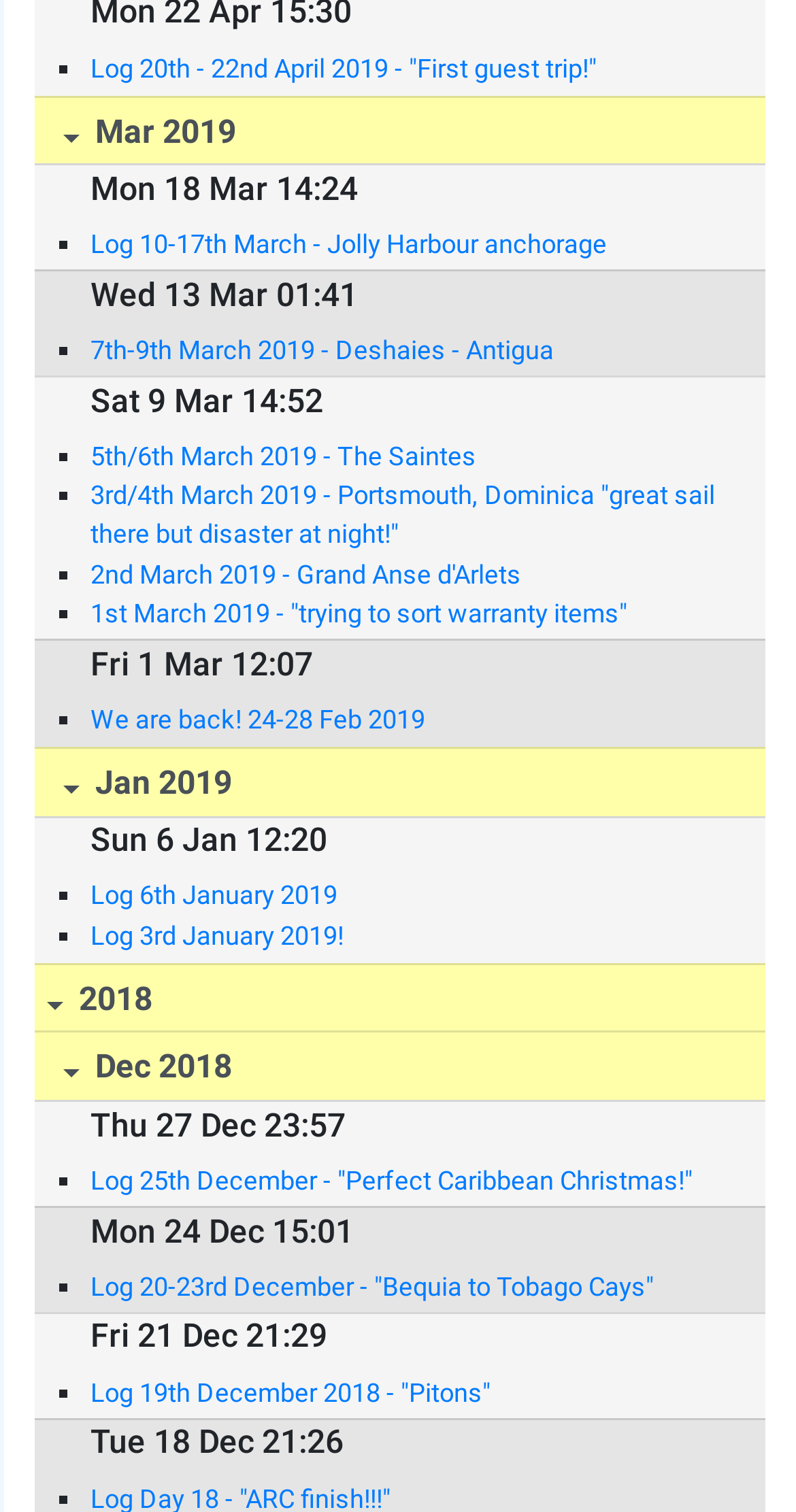Using the given description, provide the bounding box coordinates formatted as (top-left x, top-left y, bottom-right x, bottom-right y), with all values being floating point numbers between 0 and 1. Description: Log 6th January 2019

[0.114, 0.579, 0.91, 0.605]